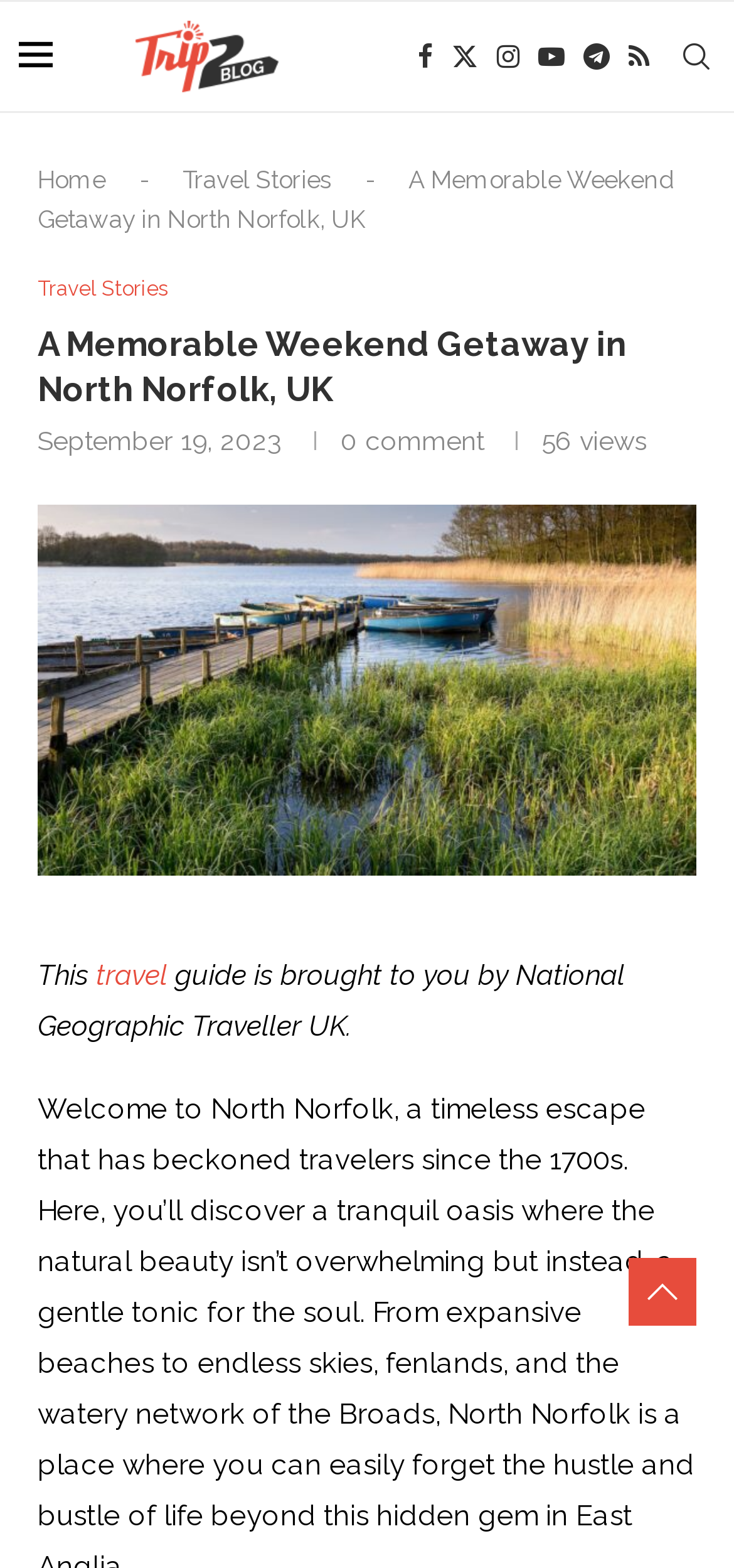What is the name of the blog?
Please give a detailed answer to the question using the information shown in the image.

I found the answer by looking at the top-left corner of the webpage, where there is a link with the text 'Trip2 Blog'.